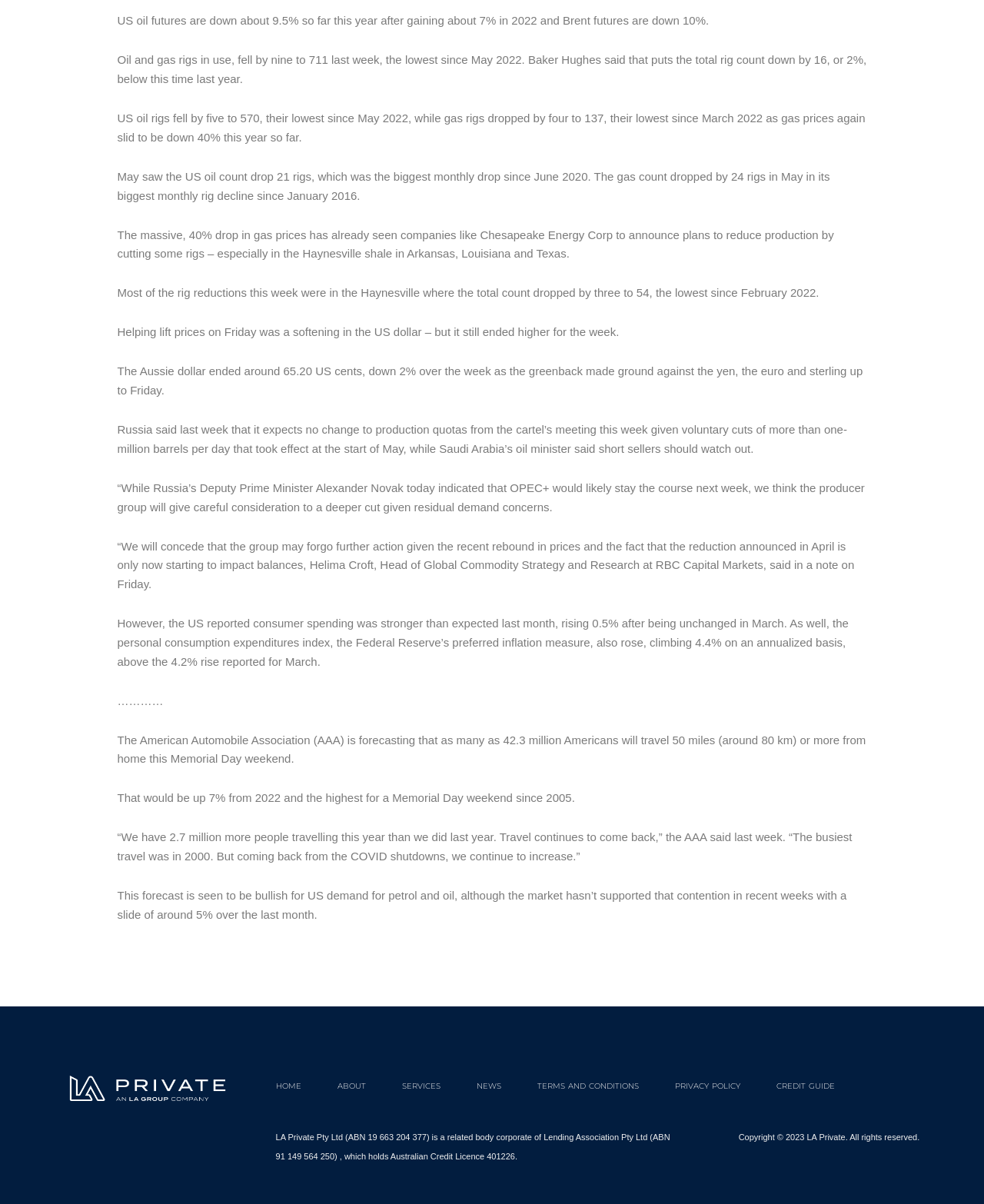Please respond to the question using a single word or phrase:
How many Americans are expected to travel this Memorial Day weekend?

42.3 million